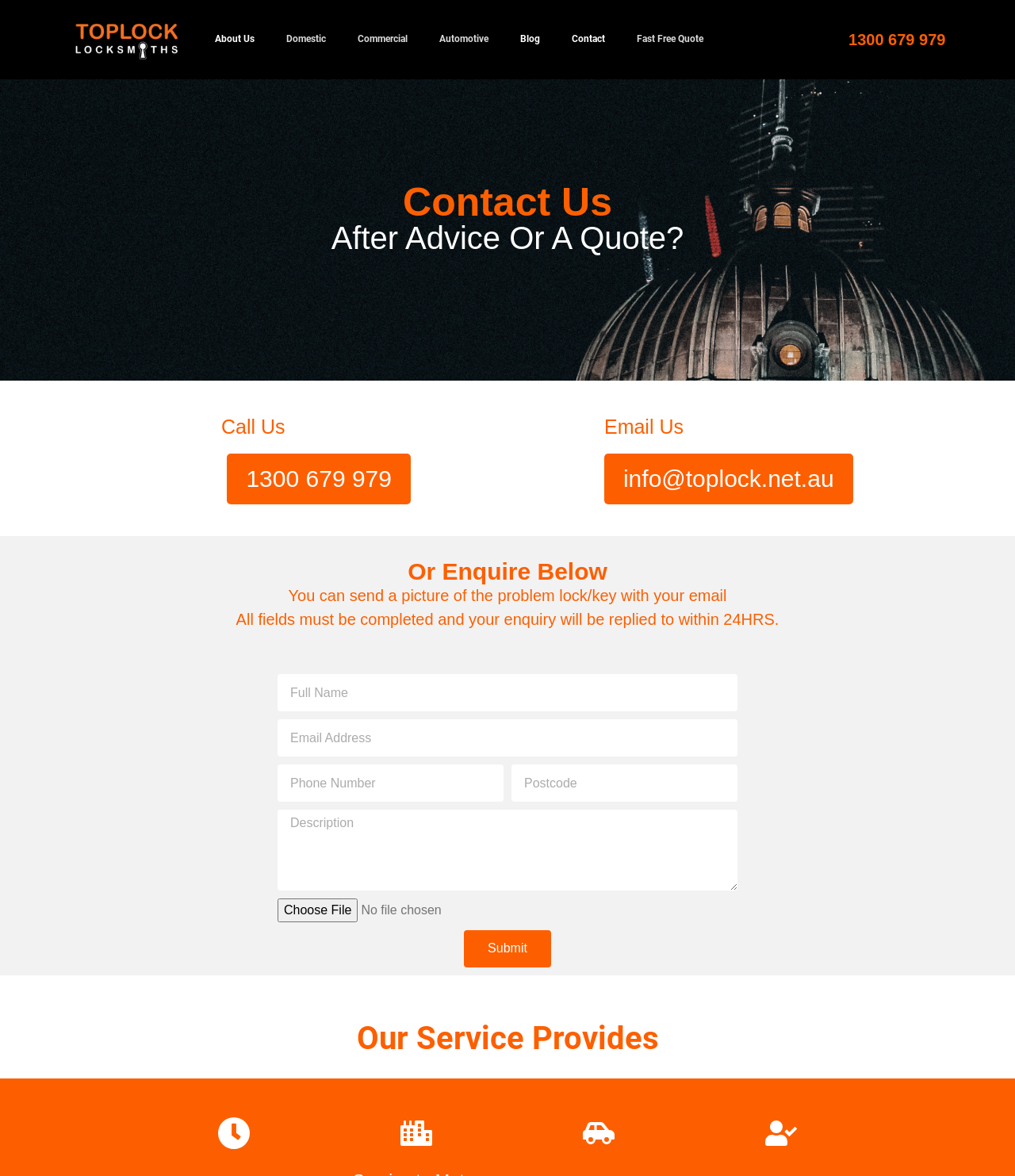Can you specify the bounding box coordinates for the region that should be clicked to fulfill this instruction: "Navigate to About Us".

[0.196, 0.018, 0.266, 0.049]